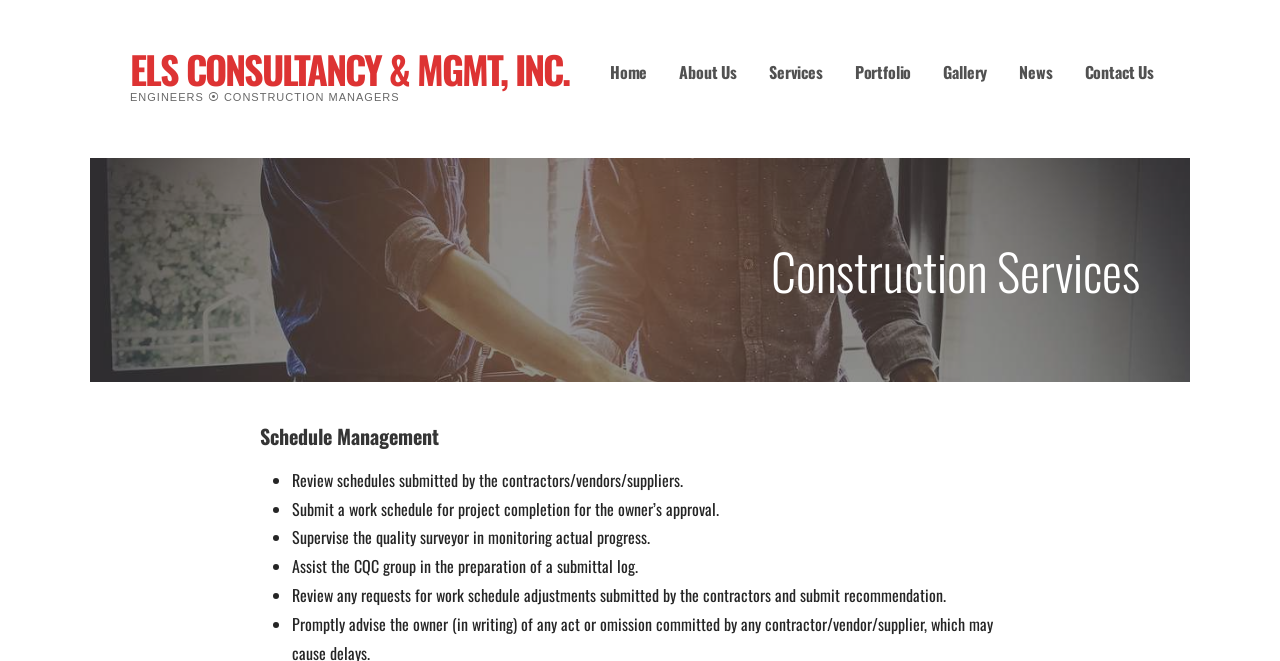Show the bounding box coordinates of the region that should be clicked to follow the instruction: "Click on Contact Us."

[0.847, 0.079, 0.902, 0.142]